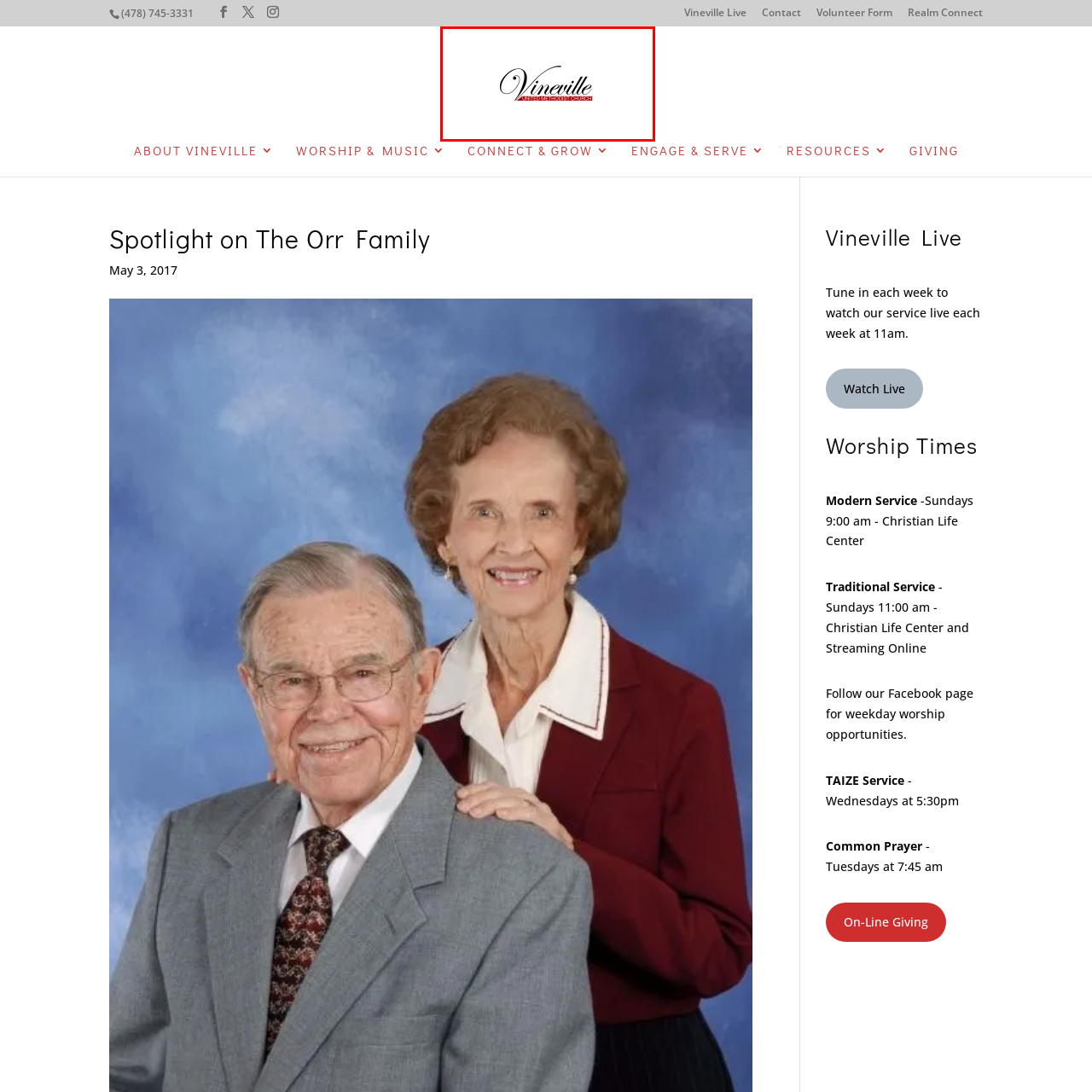Review the part of the image encased in the red box and give an elaborate answer to the question posed: What is the font style of 'Vineville'?

The caption describes the font style of 'Vineville' as elegant script, which suggests a refined and sophisticated typography.